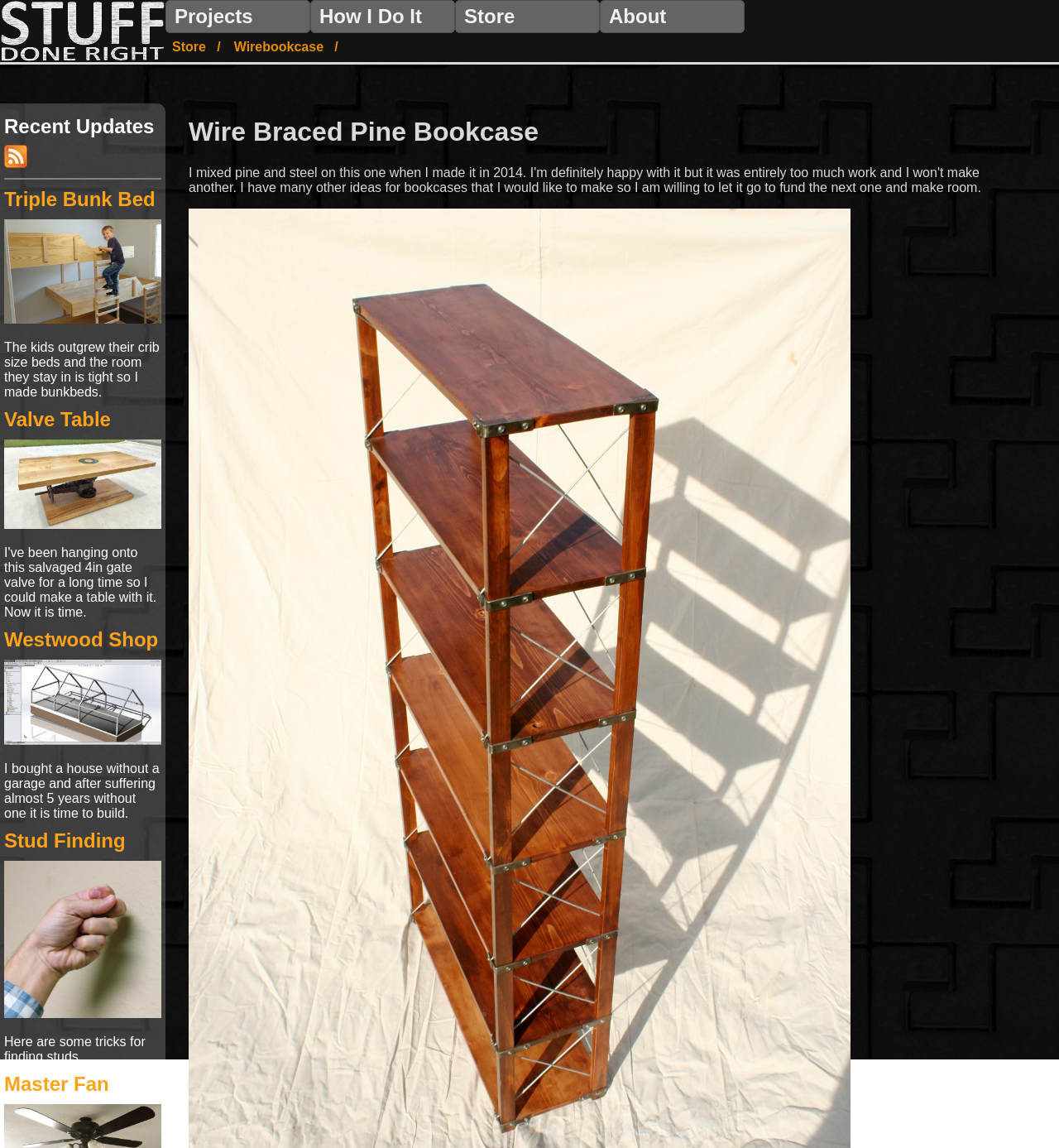Indicate the bounding box coordinates of the element that must be clicked to execute the instruction: "Learn about the Wire Braced Pine Bookcase". The coordinates should be given as four float numbers between 0 and 1, i.e., [left, top, right, bottom].

[0.178, 0.102, 0.955, 0.129]